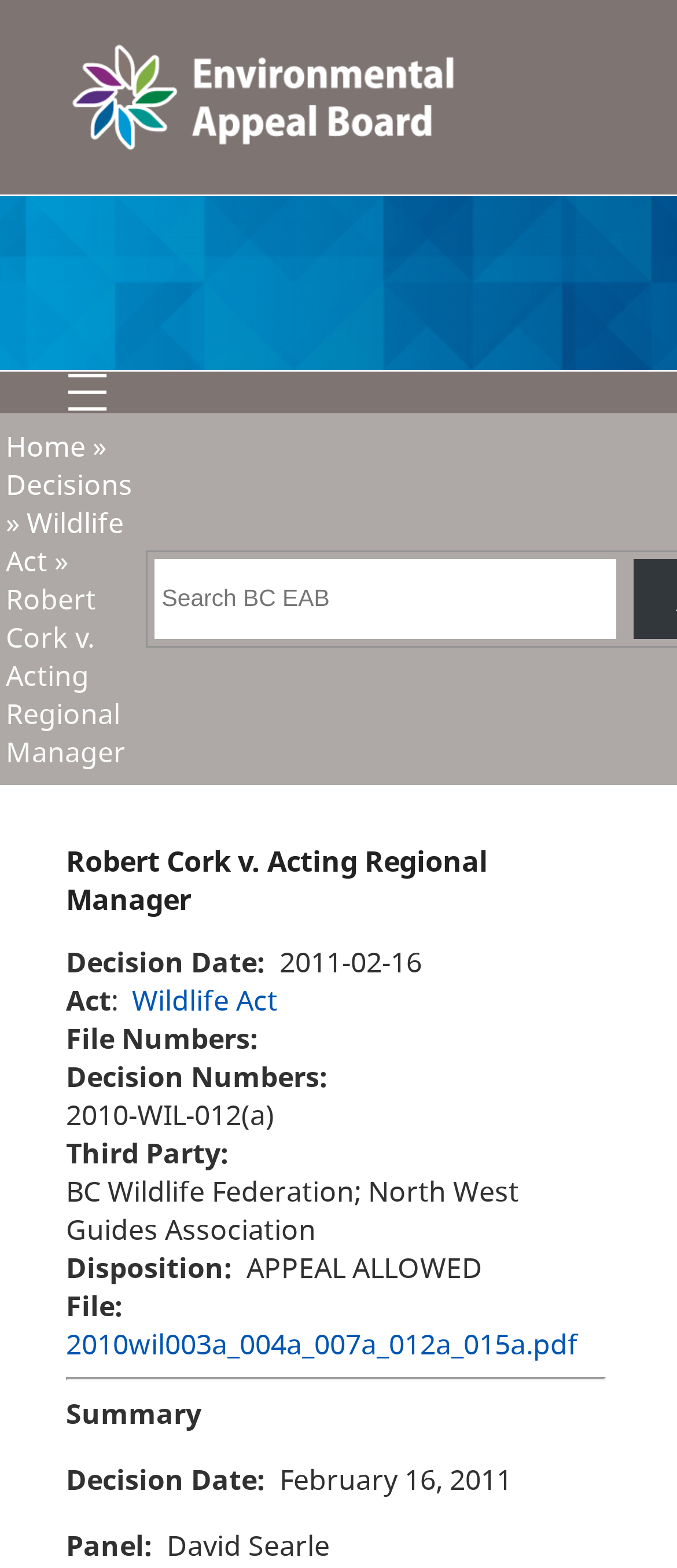Determine the bounding box coordinates of the element that should be clicked to execute the following command: "Search for a decision".

[0.229, 0.356, 0.91, 0.407]